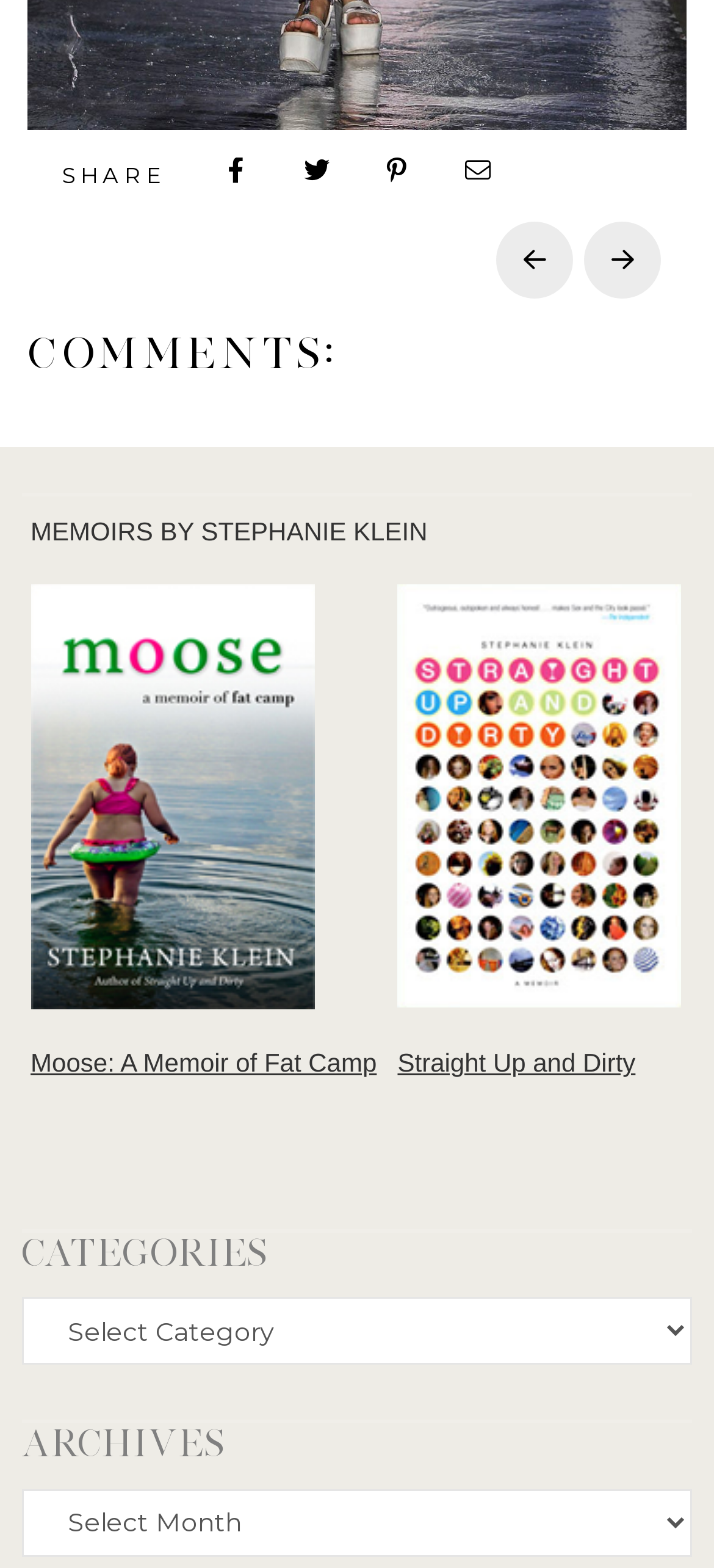Given the element description parent_node: SHARE, specify the bounding box coordinates of the corresponding UI element in the format (top-left x, top-left y, bottom-right x, bottom-right y). All values must be between 0 and 1.

[0.387, 0.083, 0.5, 0.135]